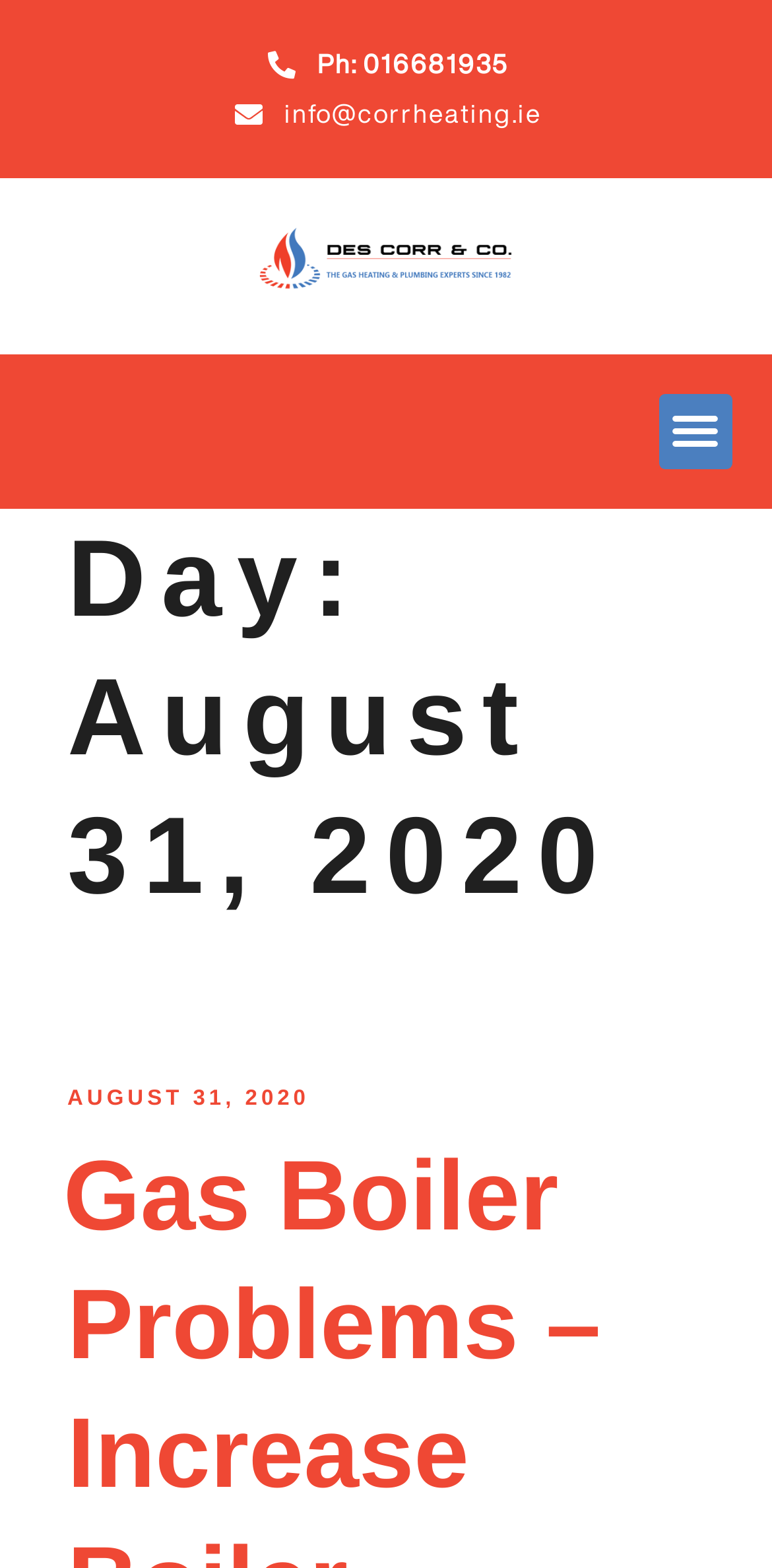Craft a detailed narrative of the webpage's structure and content.

The webpage appears to be the homepage of Corr Heating, a company providing gas heating, plumbing, and boiler services. At the top left of the page, there is a heading displaying the current date, "Day: August 31, 2020", which is further emphasized by a link "AUGUST 31, 2020" and a time element below it. 

On the top right, there are three links: "Ph: 016681935" and "info@corrheating.ie" are positioned side by side, while another link with no text is placed slightly above them. 

A "Menu Toggle" button is located at the top right corner of the page, which is currently not expanded.